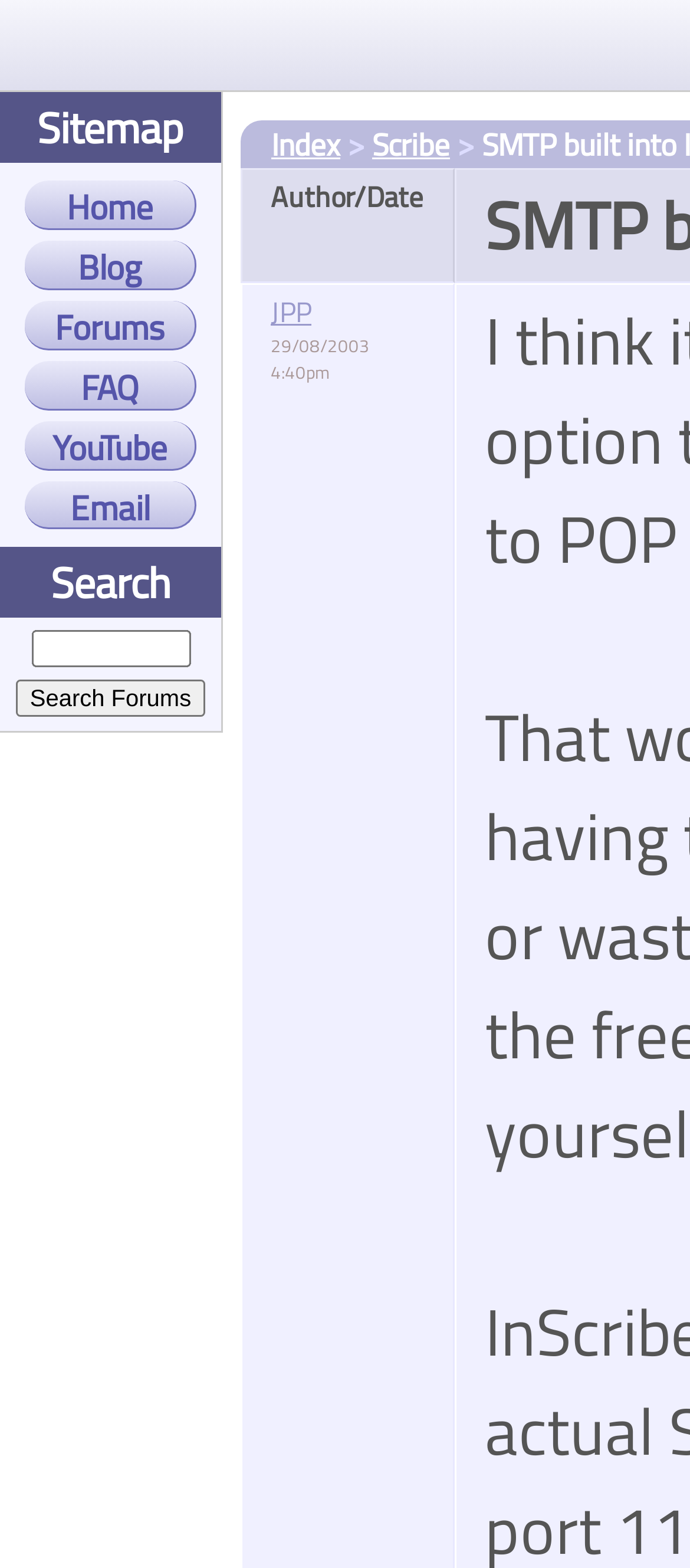What is the second link in the sub-menu?
Using the information from the image, give a concise answer in one word or a short phrase.

Scribe